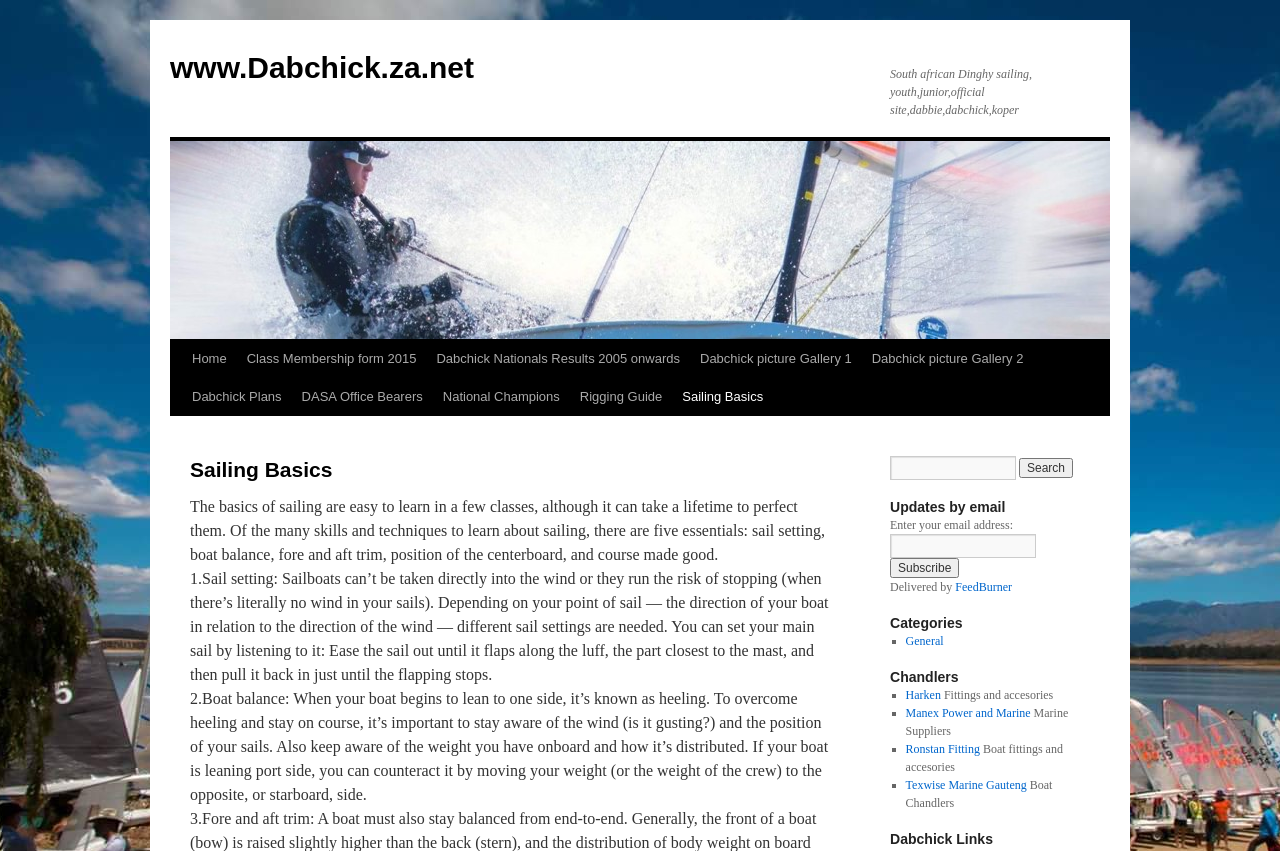Locate the bounding box coordinates of the element you need to click to accomplish the task described by this instruction: "Learn about sail setting".

[0.148, 0.67, 0.647, 0.803]